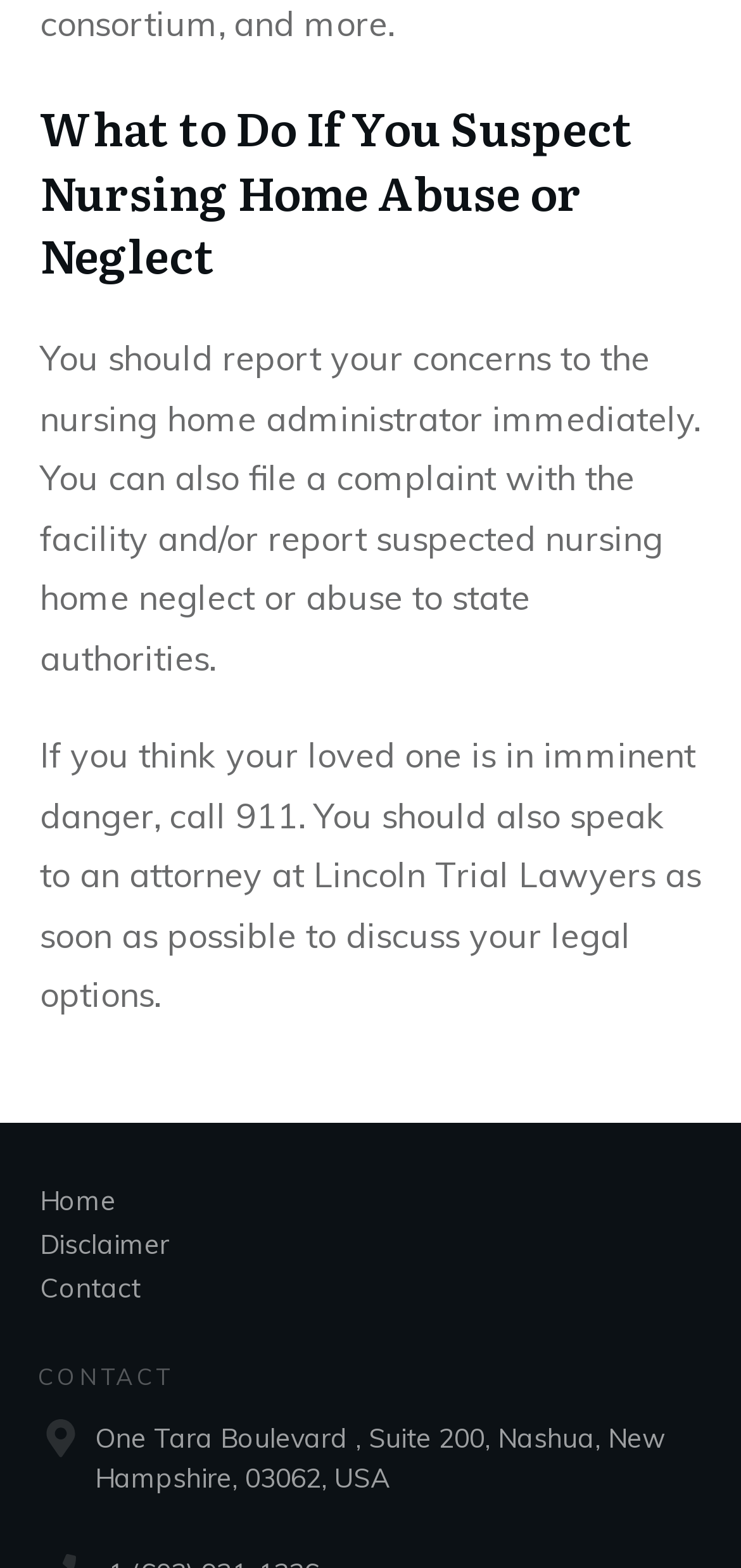What should you do if your loved one is in imminent danger?
Provide a one-word or short-phrase answer based on the image.

Call 911